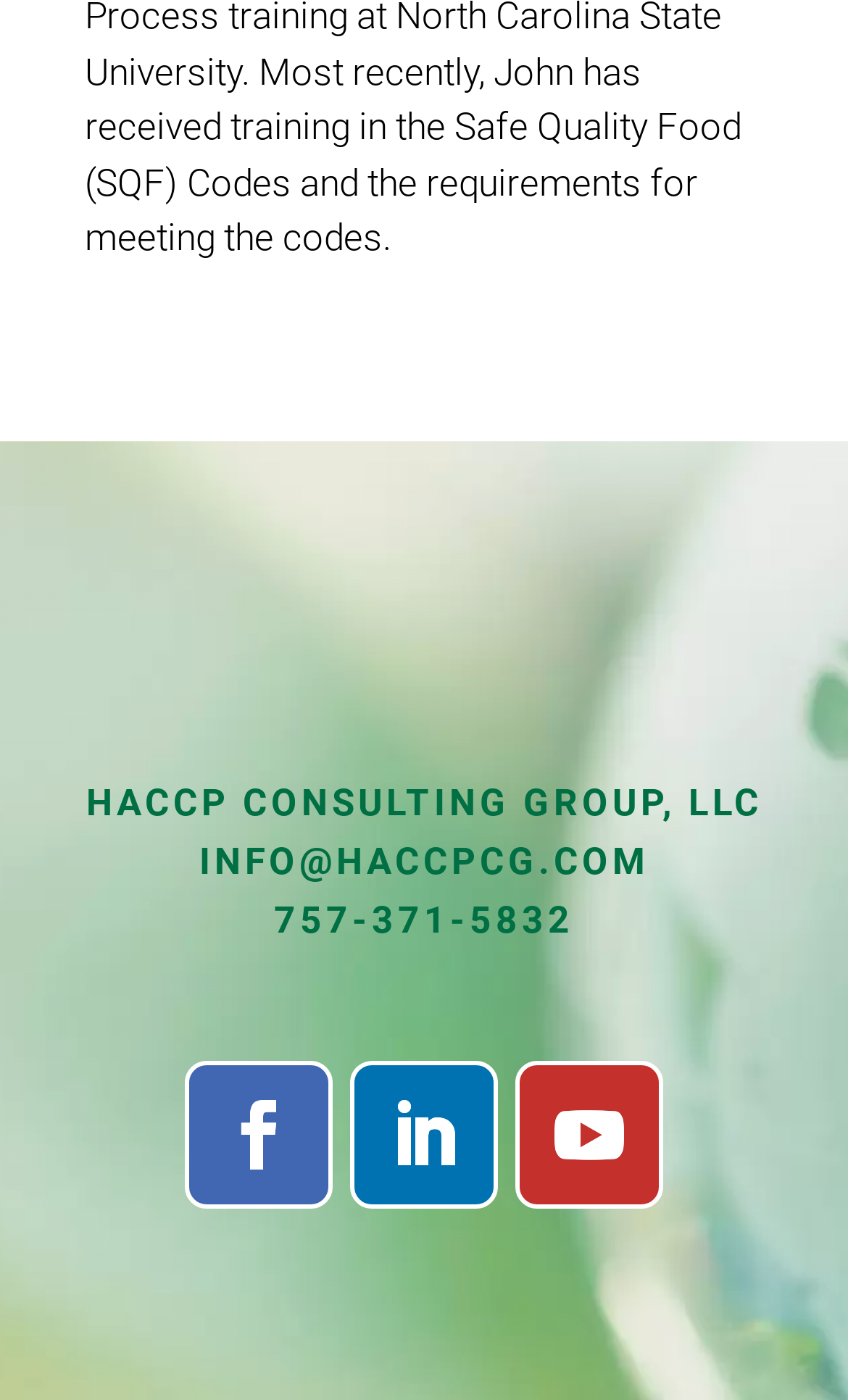What is the company name?
Refer to the image and provide a thorough answer to the question.

The company name can be found in the StaticText element with the text 'HACCP CONSULTING GROUP, LLC' located at the top of the webpage.